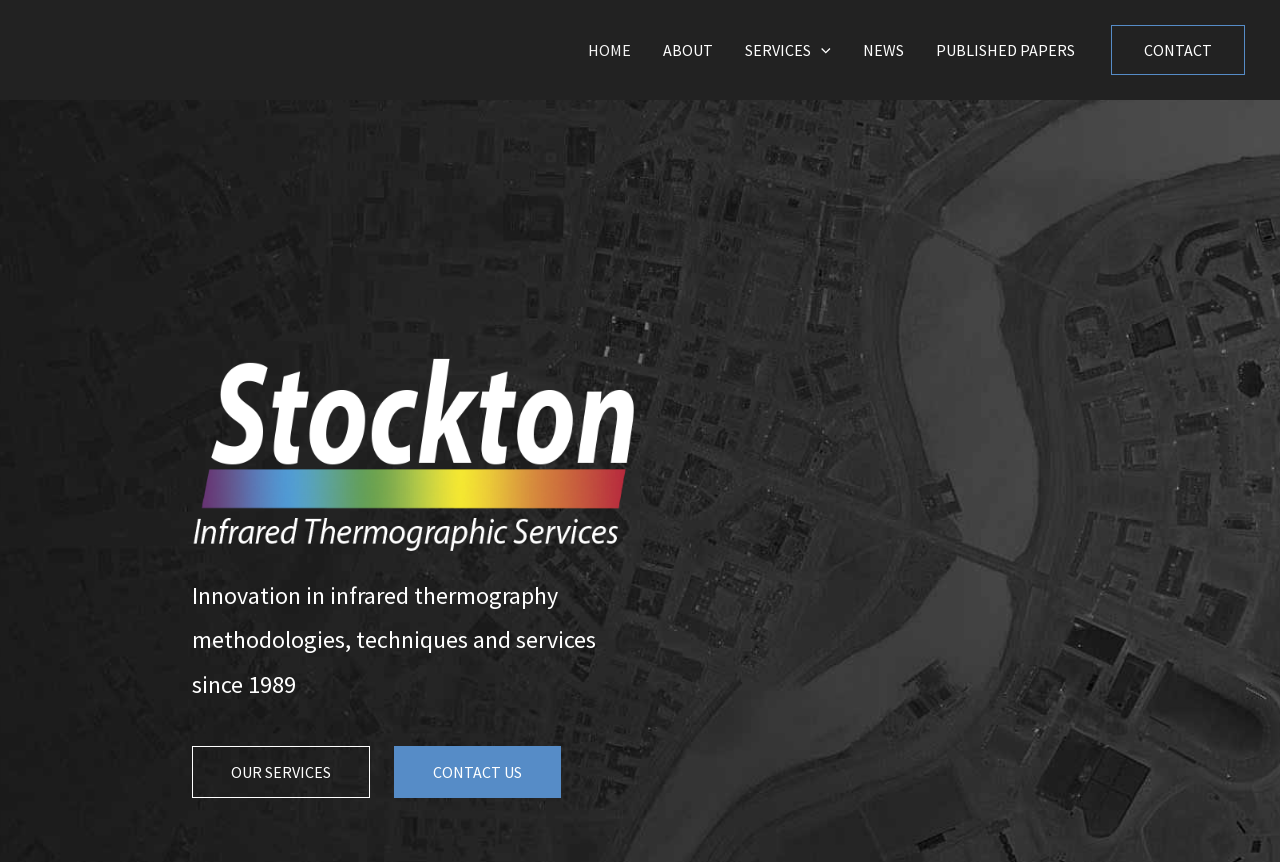Please identify the bounding box coordinates of the region to click in order to complete the task: "read published papers". The coordinates must be four float numbers between 0 and 1, specified as [left, top, right, bottom].

[0.719, 0.0, 0.852, 0.116]